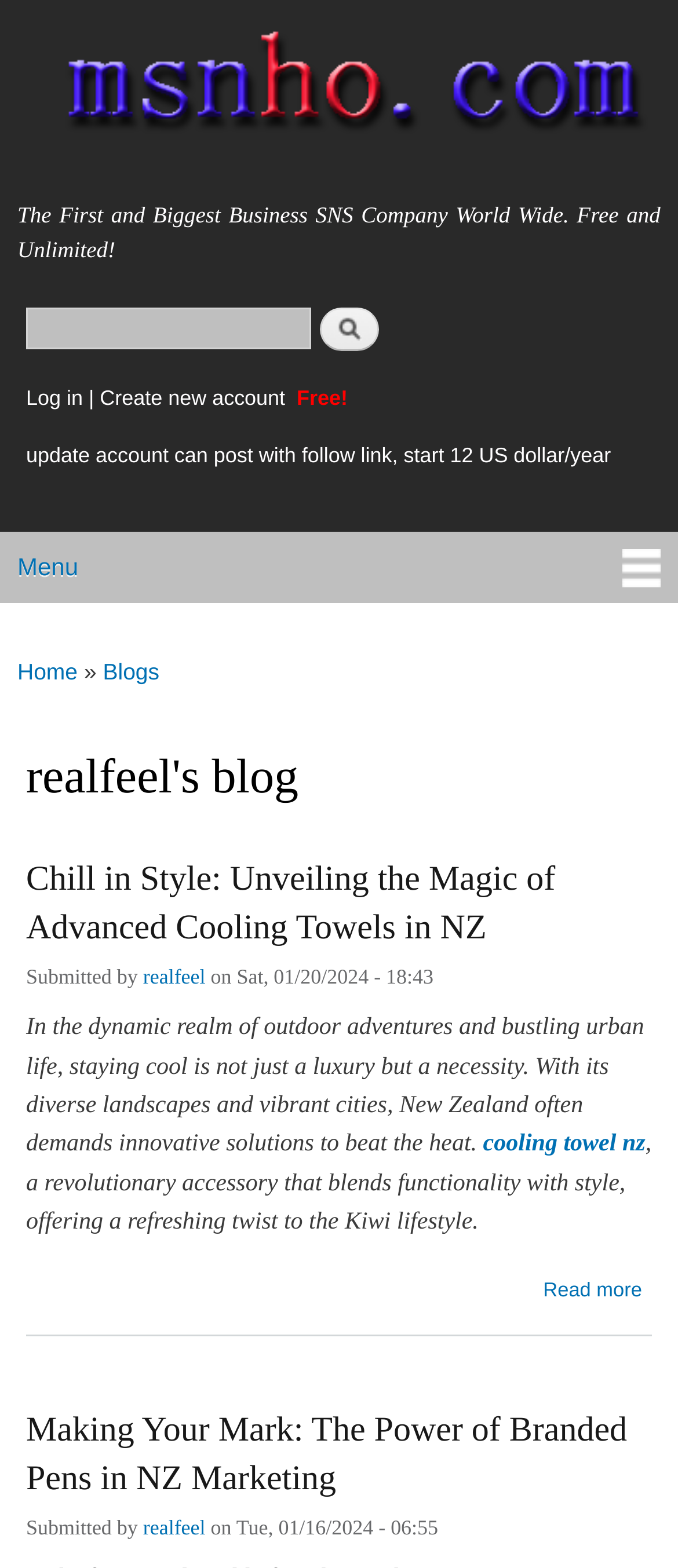Determine the bounding box for the UI element as described: "cooling towel nz". The coordinates should be represented as four float numbers between 0 and 1, formatted as [left, top, right, bottom].

[0.712, 0.722, 0.952, 0.739]